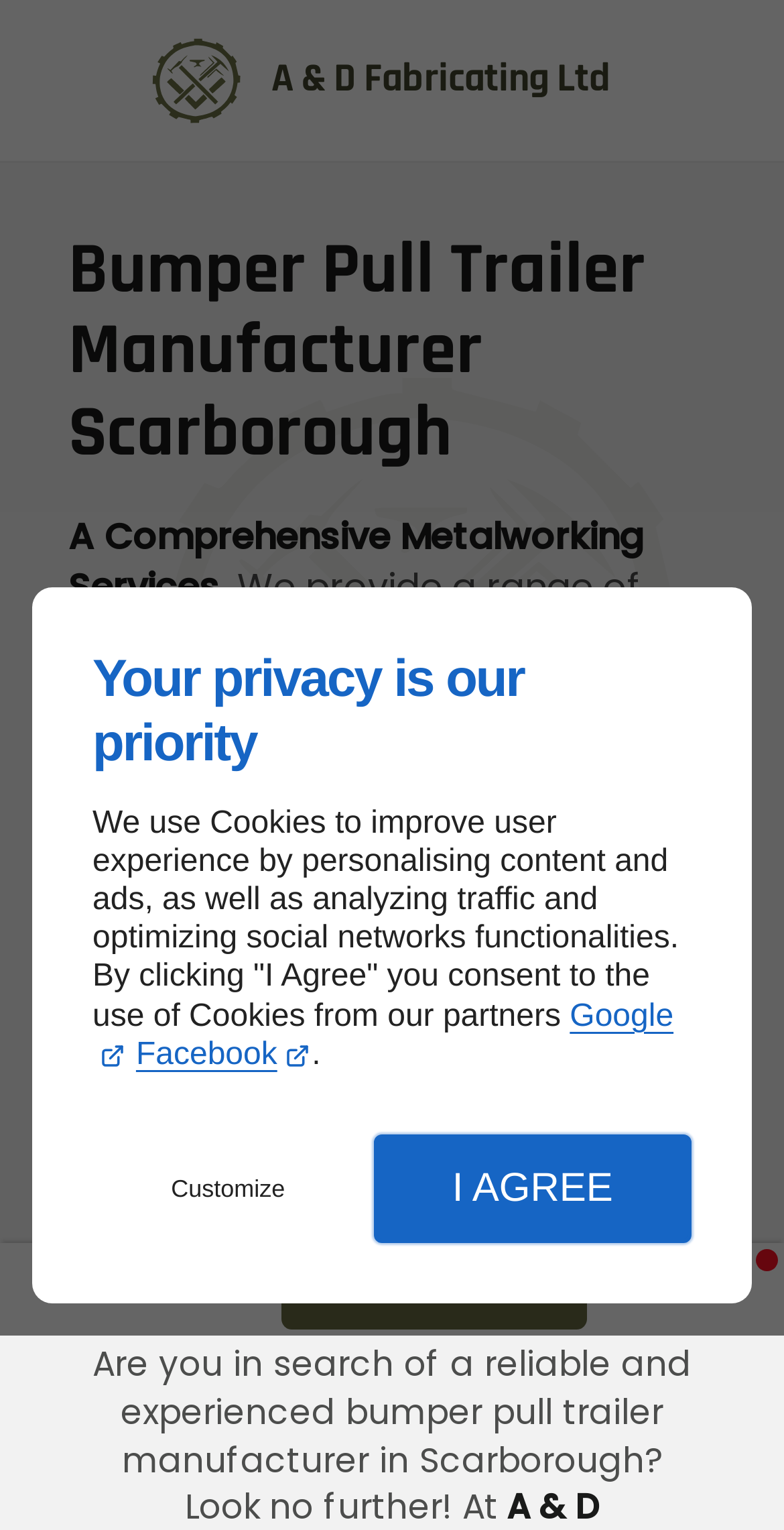With reference to the image, please provide a detailed answer to the following question: Where is the company based?

I found this information by reading the text on the page, which says 'Based in Scarborough, Ontario, we take your design ideas and make them a reality, accommodating all kinds of special requests.' This indicates that the company is based in Scarborough, Ontario.